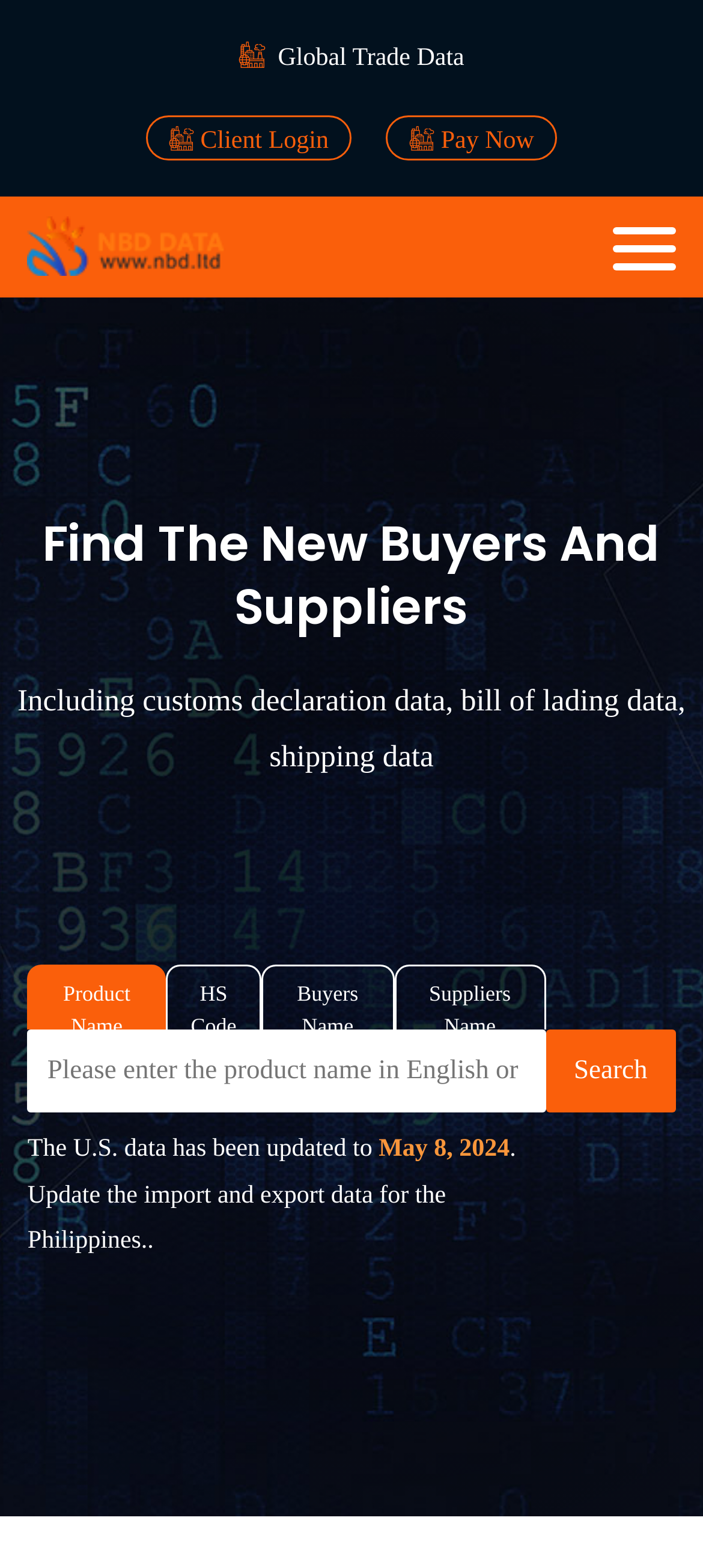Identify the webpage's primary heading and generate its text.

Find The New Buyers And Suppliers